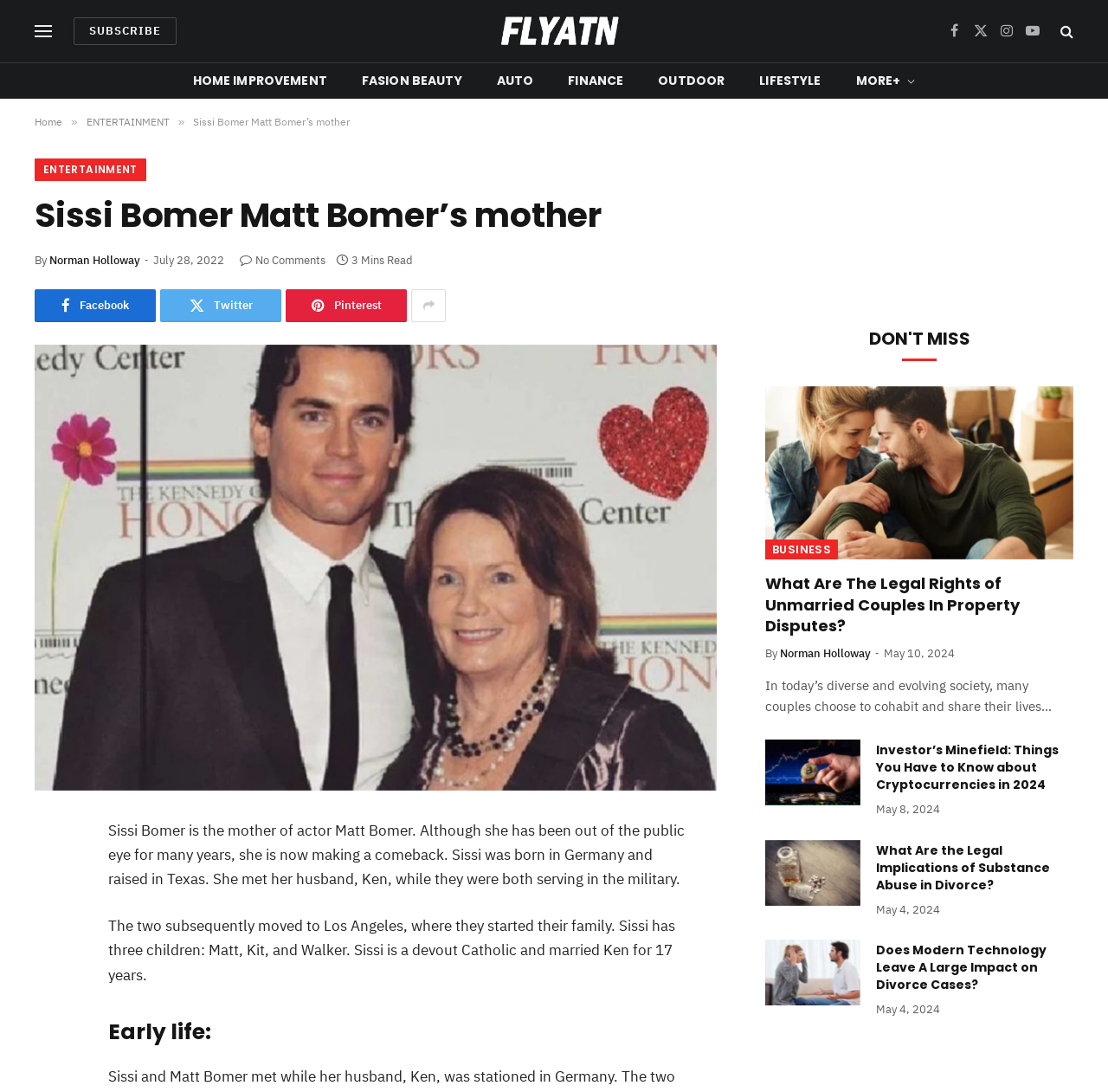Locate the coordinates of the bounding box for the clickable region that fulfills this instruction: "Click on the 'What Are The Legal Rights of Unmarried Couples In Property Disputes' article".

[0.691, 0.354, 0.969, 0.657]